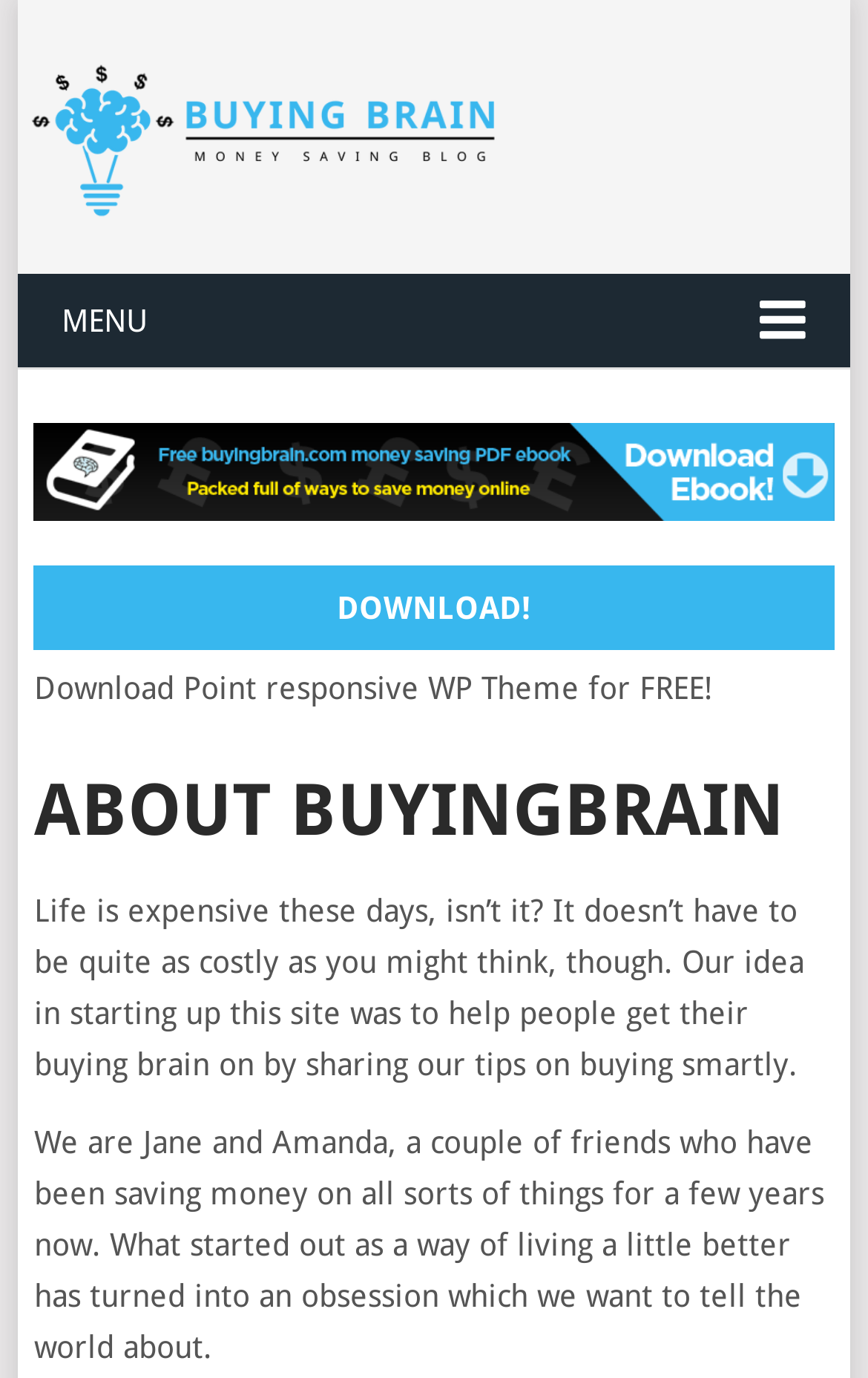Deliver a detailed narrative of the webpage's visual and textual elements.

The webpage is about Buying Brain, a website focused on sharing tips on buying smartly. At the top, there is a large heading "Buying Brain" accompanied by an image with the same name, taking up most of the width. Below this, there is a menu link with an icon. 

On the right side of the menu link, there is a smaller image. Below this image, there is a prominent link to "DOWNLOAD!" a responsive WP Theme for free, along with a brief description of the download. 

Further down, there is a section with a heading "ABOUT BUYINGBRAIN" in a smaller font size. This section contains two paragraphs of text. The first paragraph explains the idea behind the website, which is to help people save money by sharing tips on buying smartly. The second paragraph introduces the authors, Jane and Amanda, who have been saving money on various things for years and want to share their knowledge with the world.